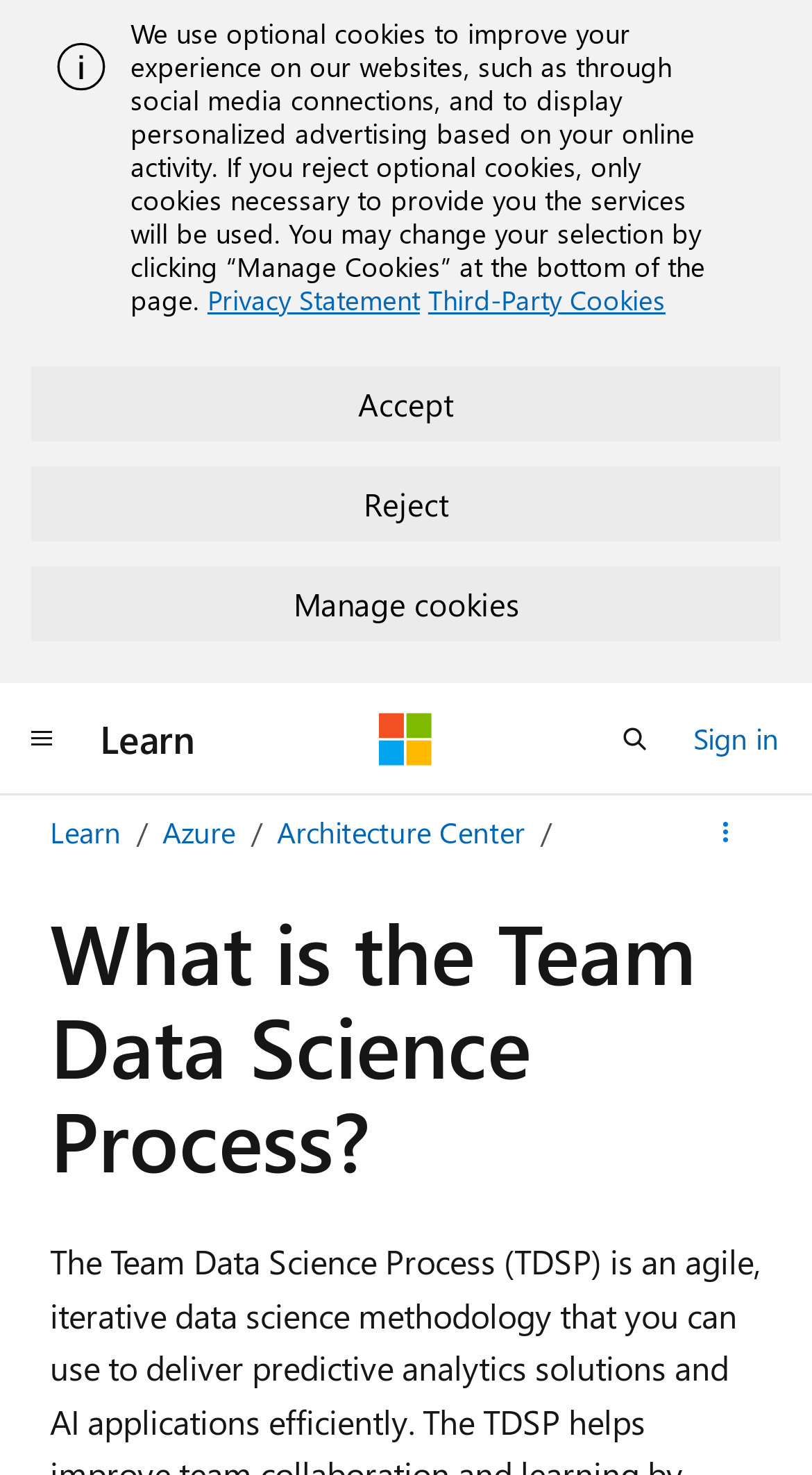Specify the bounding box coordinates for the region that must be clicked to perform the given instruction: "Sign in to the website".

[0.854, 0.482, 0.959, 0.519]